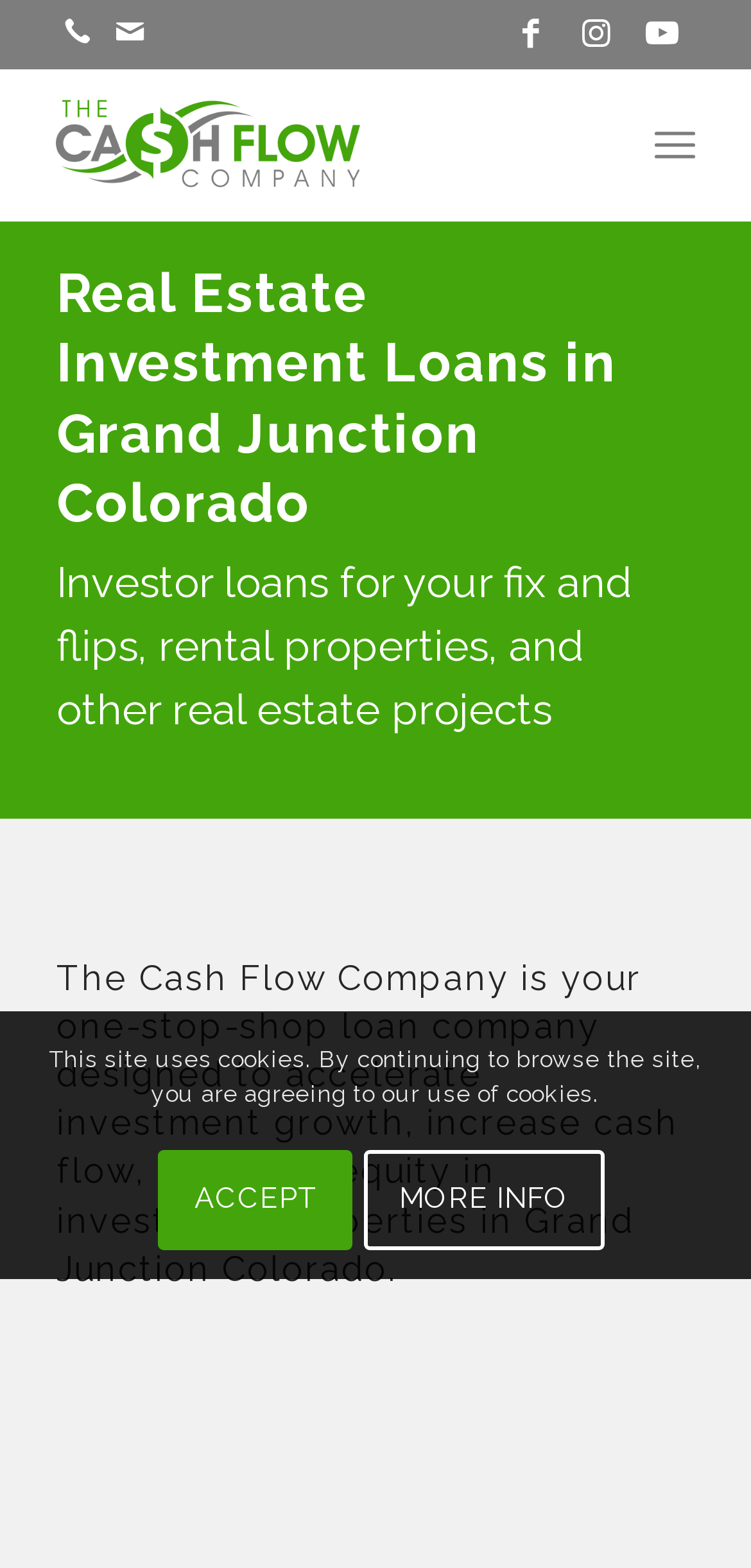Please determine the bounding box coordinates of the element to click in order to execute the following instruction: "Explore The Cash Flow Company". The coordinates should be four float numbers between 0 and 1, specified as [left, top, right, bottom].

[0.075, 0.043, 0.755, 0.141]